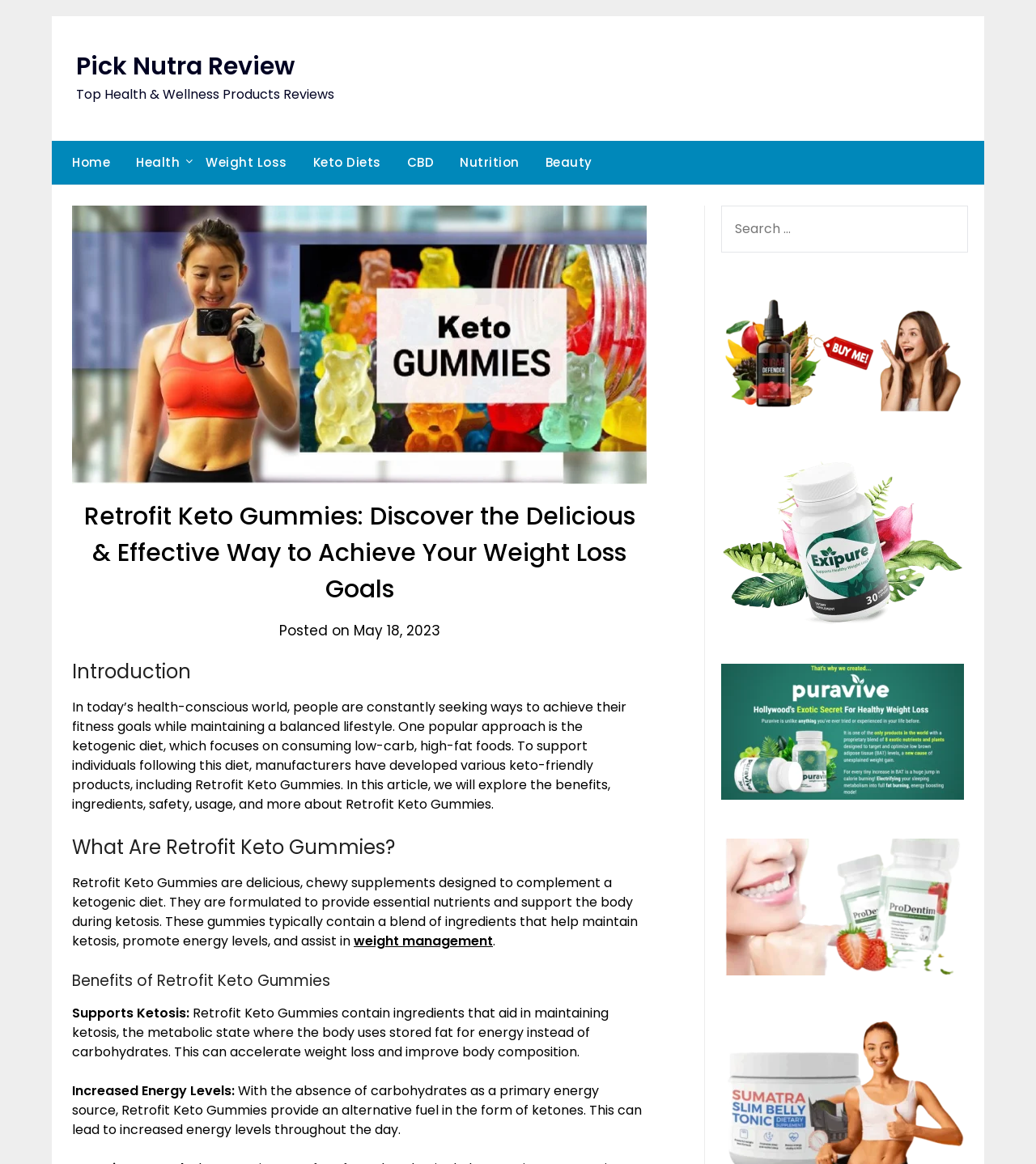Give a concise answer using only one word or phrase for this question:
What is the position of the search box on the webpage?

Top right